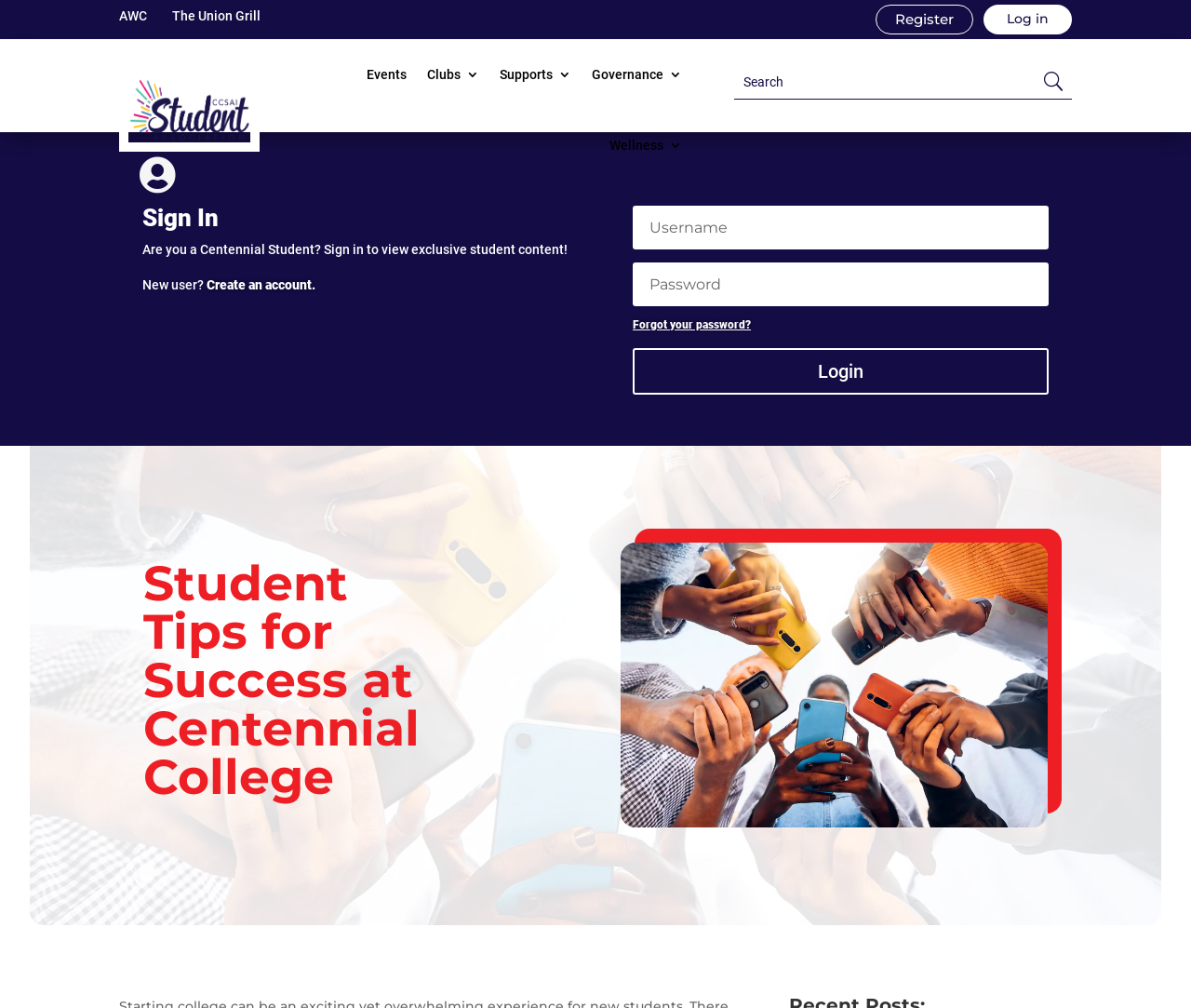What is the button text in the login form?
Please provide a comprehensive answer based on the contents of the image.

I looked at the button in the login form, which says 'Login 5'. This is the text on the button.